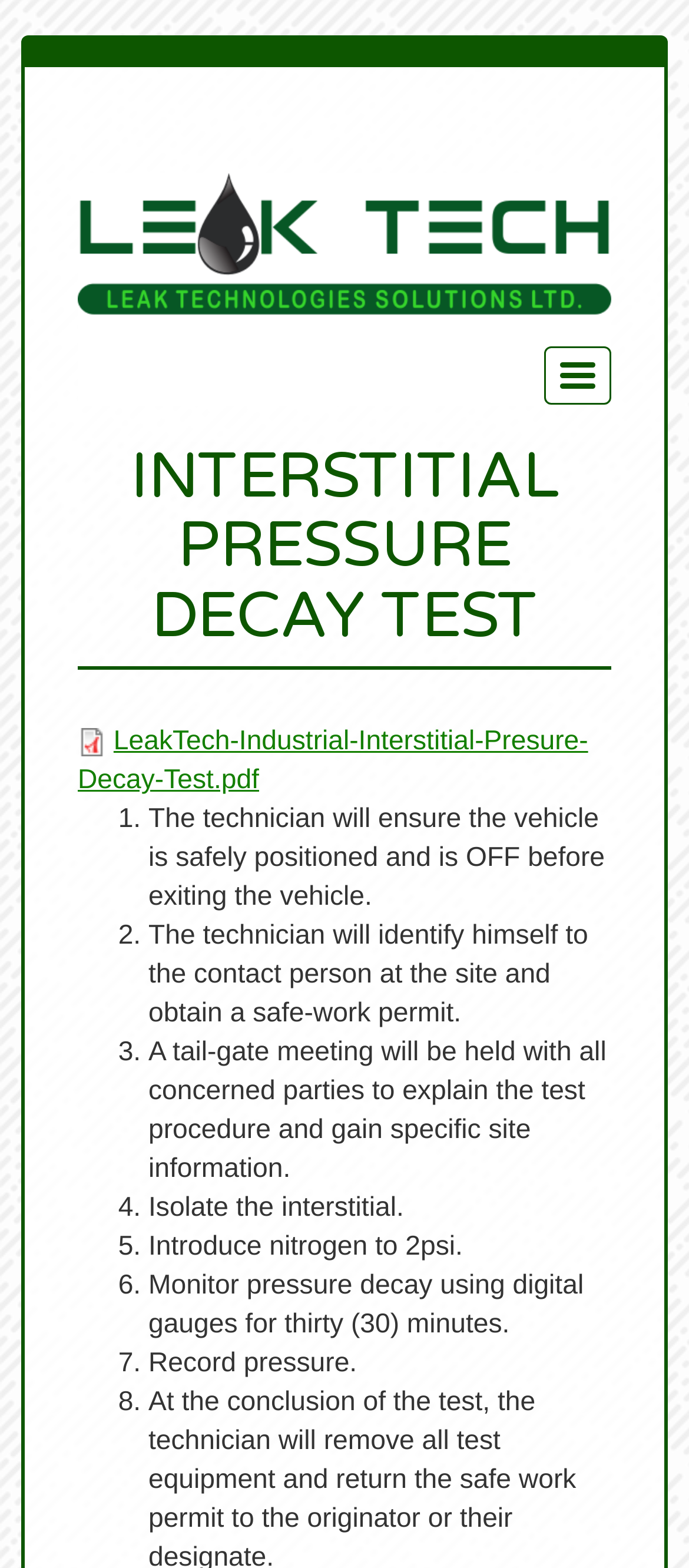Find the bounding box coordinates for the HTML element described as: "Toggle navigation". The coordinates should consist of four float values between 0 and 1, i.e., [left, top, right, bottom].

[0.79, 0.22, 0.887, 0.258]